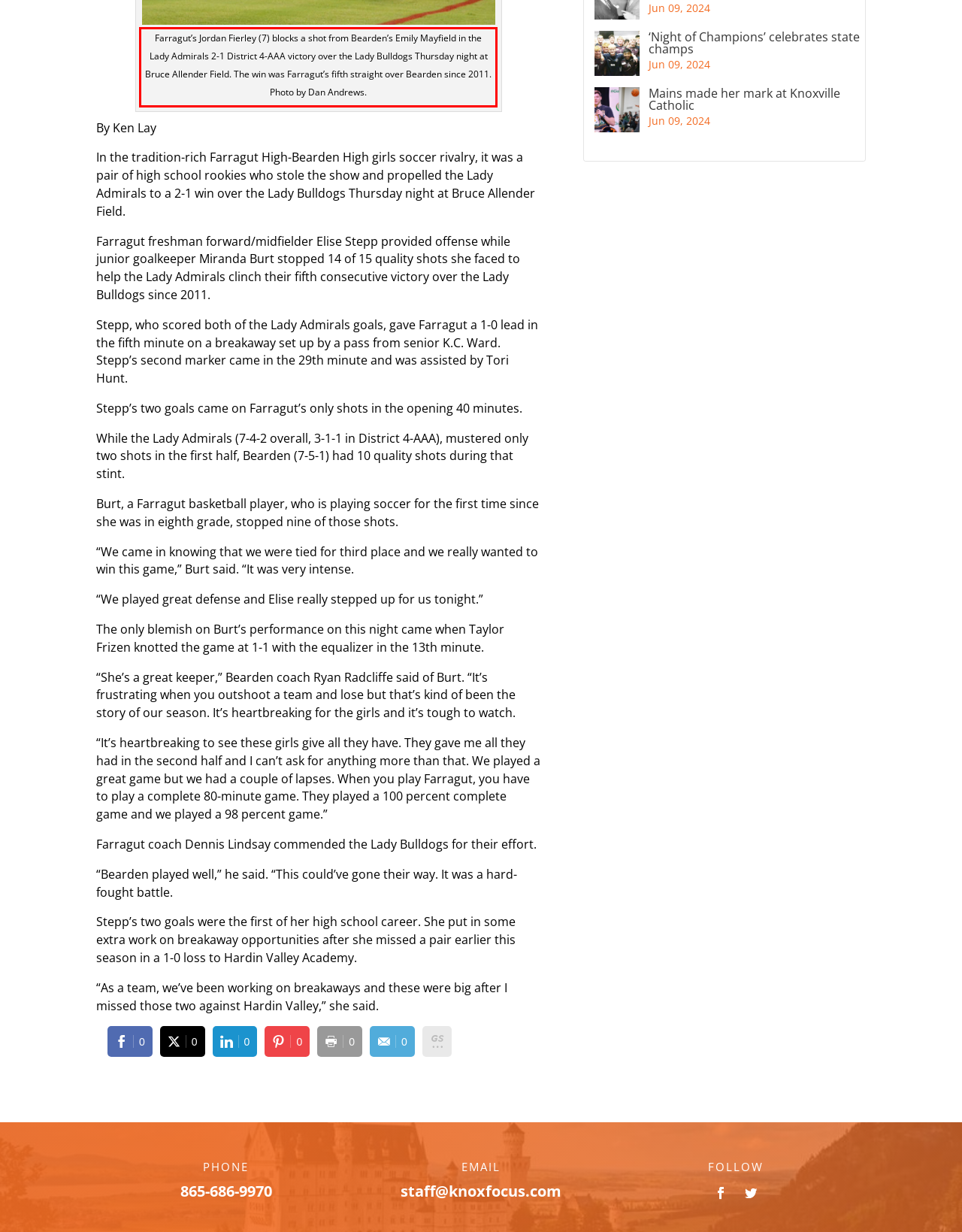Please identify the text within the red rectangular bounding box in the provided webpage screenshot.

Farragut’s Jordan Fierley (7) blocks a shot from Bearden’s Emily Mayfield in the Lady Admirals 2-1 District 4-AAA victory over the Lady Bulldogs Thursday night at Bruce Allender Field. The win was Farragut’s fifth straight over Bearden since 2011. Photo by Dan Andrews.